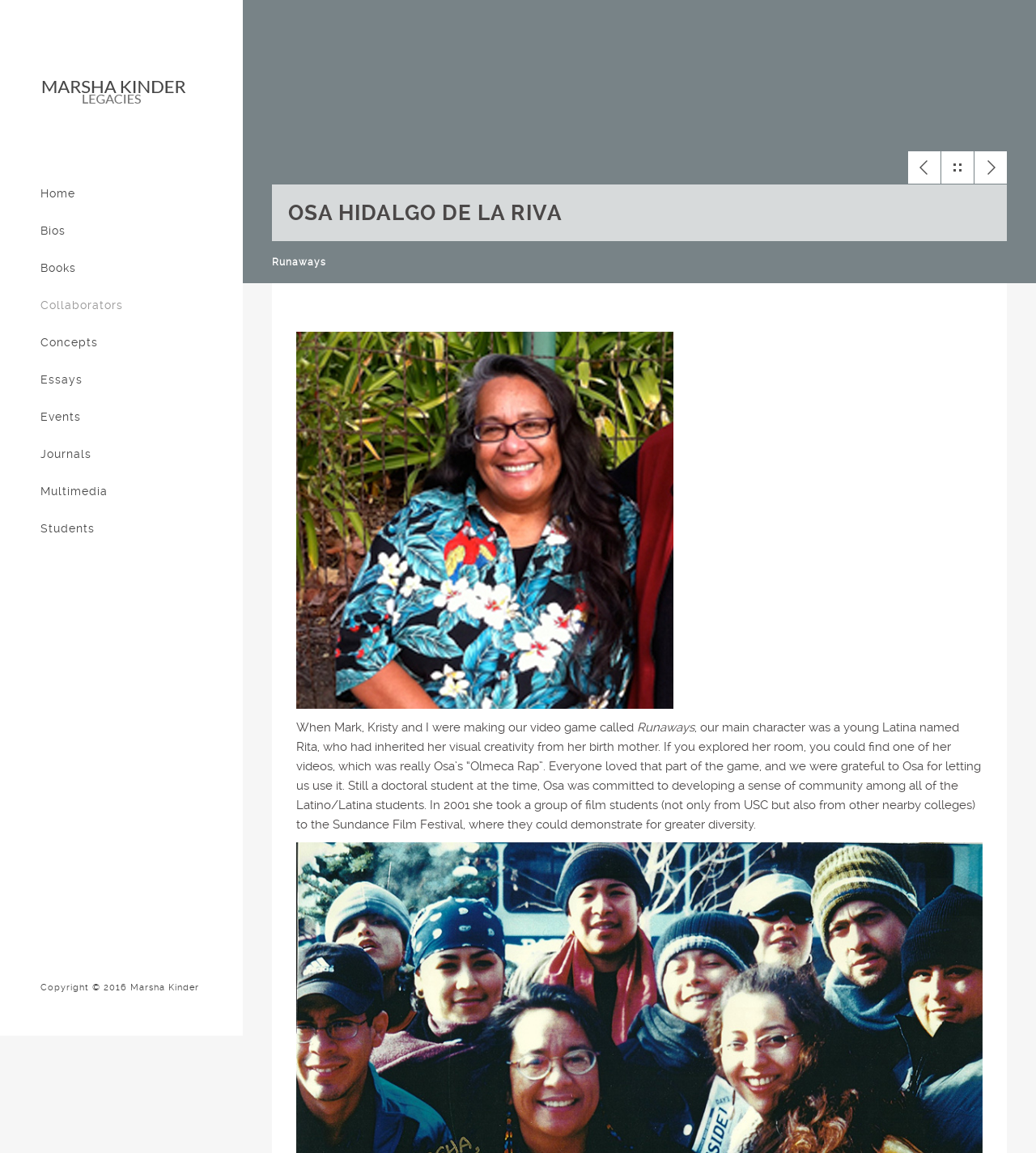Write a detailed summary of the webpage, including text, images, and layout.

The webpage is an archive of Marsha Kinder's works, featuring a collection of links, images, and texts. At the top left, there is a link and an image, both labeled "Marsha Kinder", which likely serve as a logo or title for the webpage. Below this, there is a row of links, including "Home", "Bios", "Books", and others, which appear to be navigation links to different sections of the archive.

On the right side of the page, there are three links with no text, which may be social media or external links. At the bottom left, there is a copyright notice stating "Copyright © 2016 Marsha Kinder".

The main content of the page is divided into two sections. On the left, there is a heading "OSA HIDALGO DE LA RIVA" followed by another heading "Runaways". Below these headings, there is a large image that takes up most of the left side of the page. On the right side of the image, there is a block of text that describes a video game project, mentioning a character named Rita and a video by Osa Hidalgo de la Riva. The text also discusses Osa's community-building efforts among Latino/Latina students and her involvement in the Sundance Film Festival.